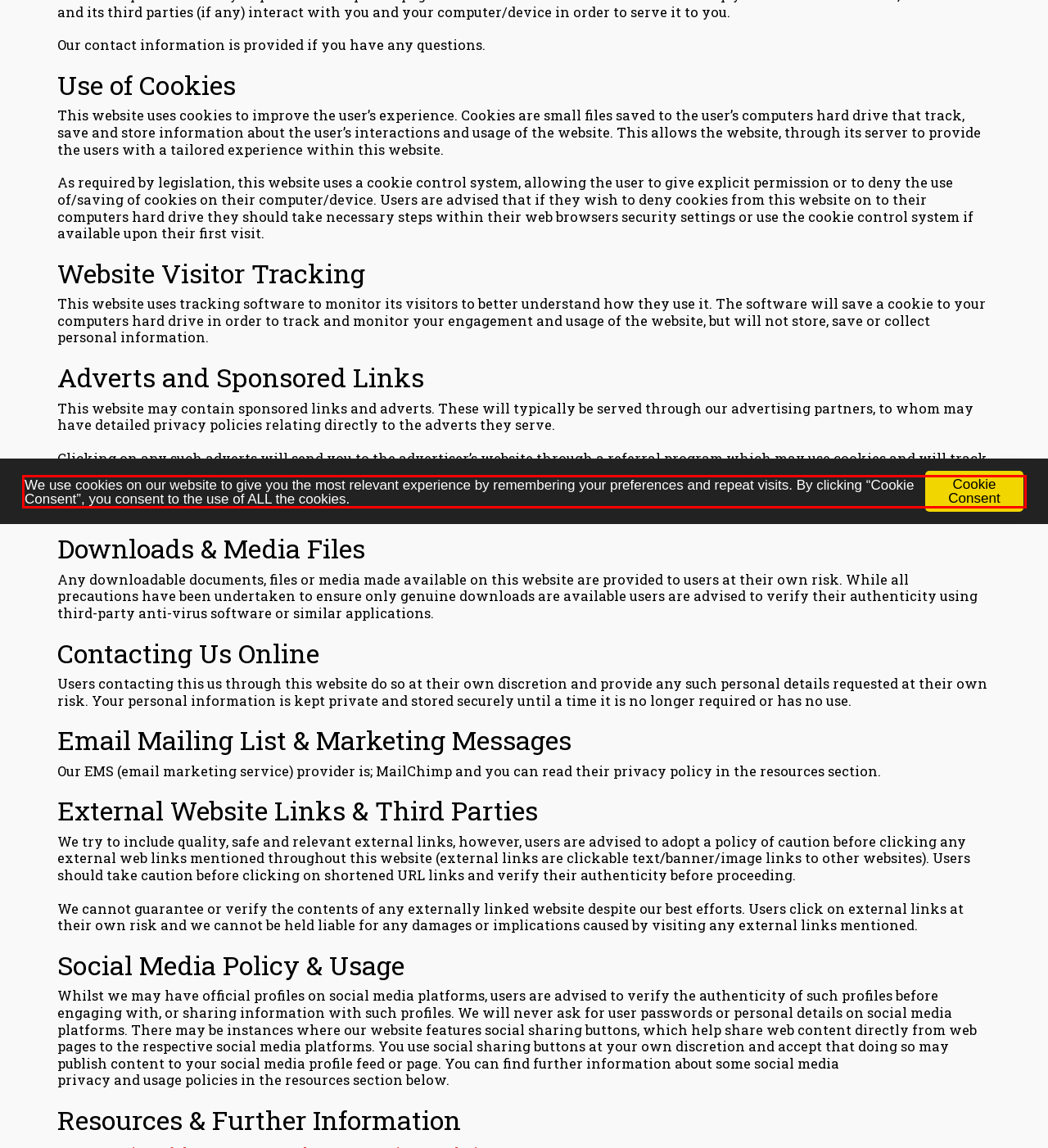Using OCR, extract the text content found within the red bounding box in the given webpage screenshot.

We use cookies on our website to give you the most relevant experience by remembering your preferences and repeat visits. By clicking “Cookie Consent”, you consent to the use of ALL the cookies.